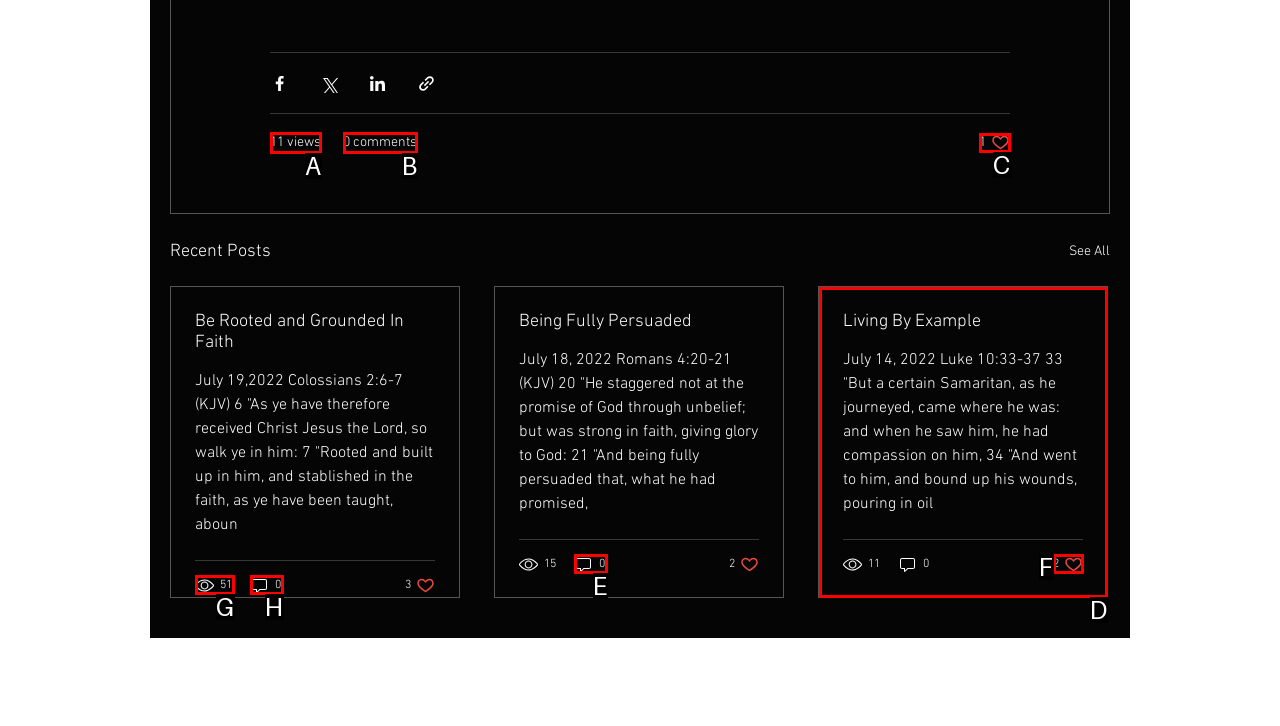Which lettered option matches the following description: 0
Provide the letter of the matching option directly.

E